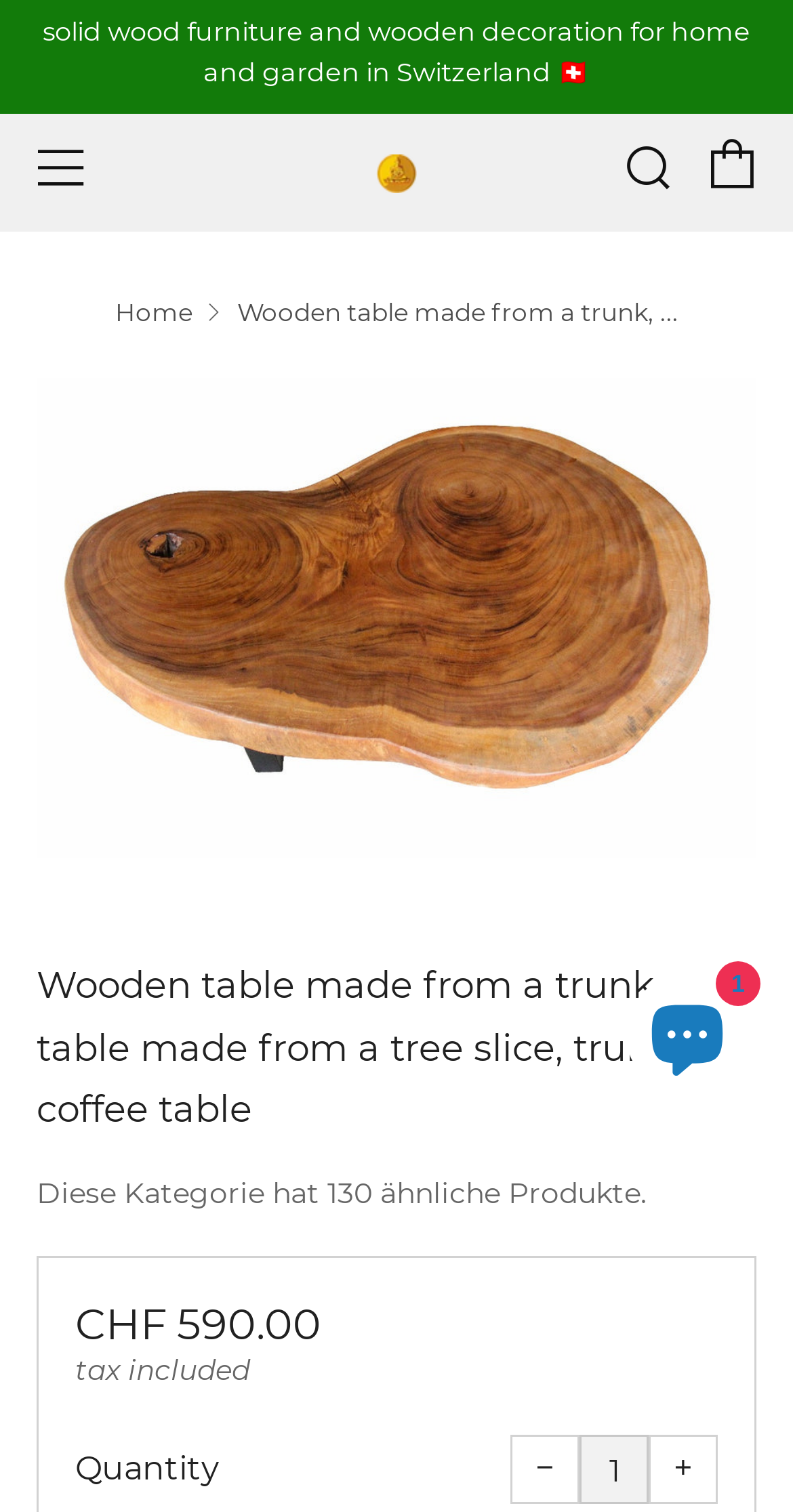What is the name of the online store?
Based on the screenshot, give a detailed explanation to answer the question.

I found the name of the online store by looking at the link at the top of the page that says 'buddha deko ch, buddha deko.ch, buddha deko' which is likely the store's logo and name.